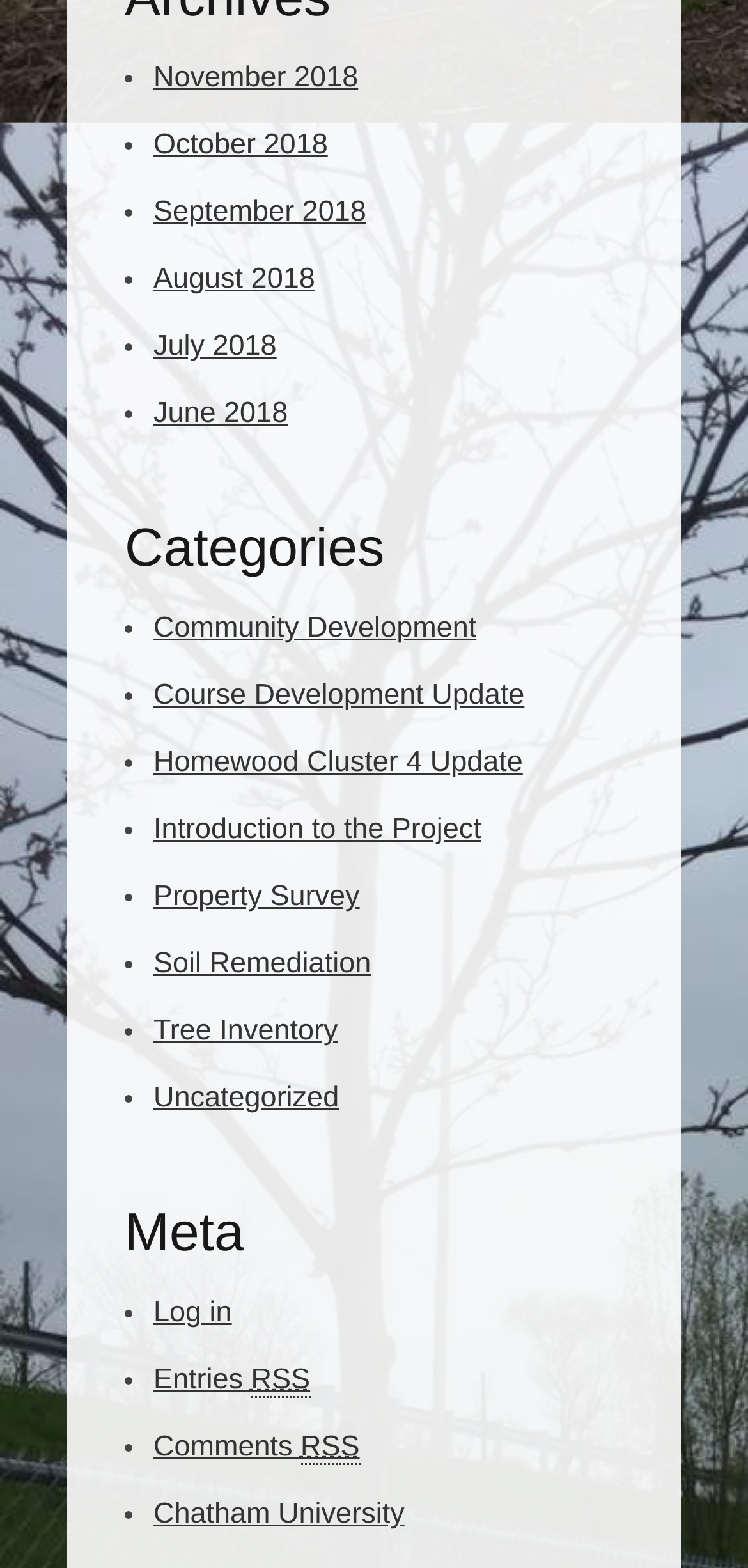Identify the bounding box coordinates of the region I need to click to complete this instruction: "Contact us via phone".

None